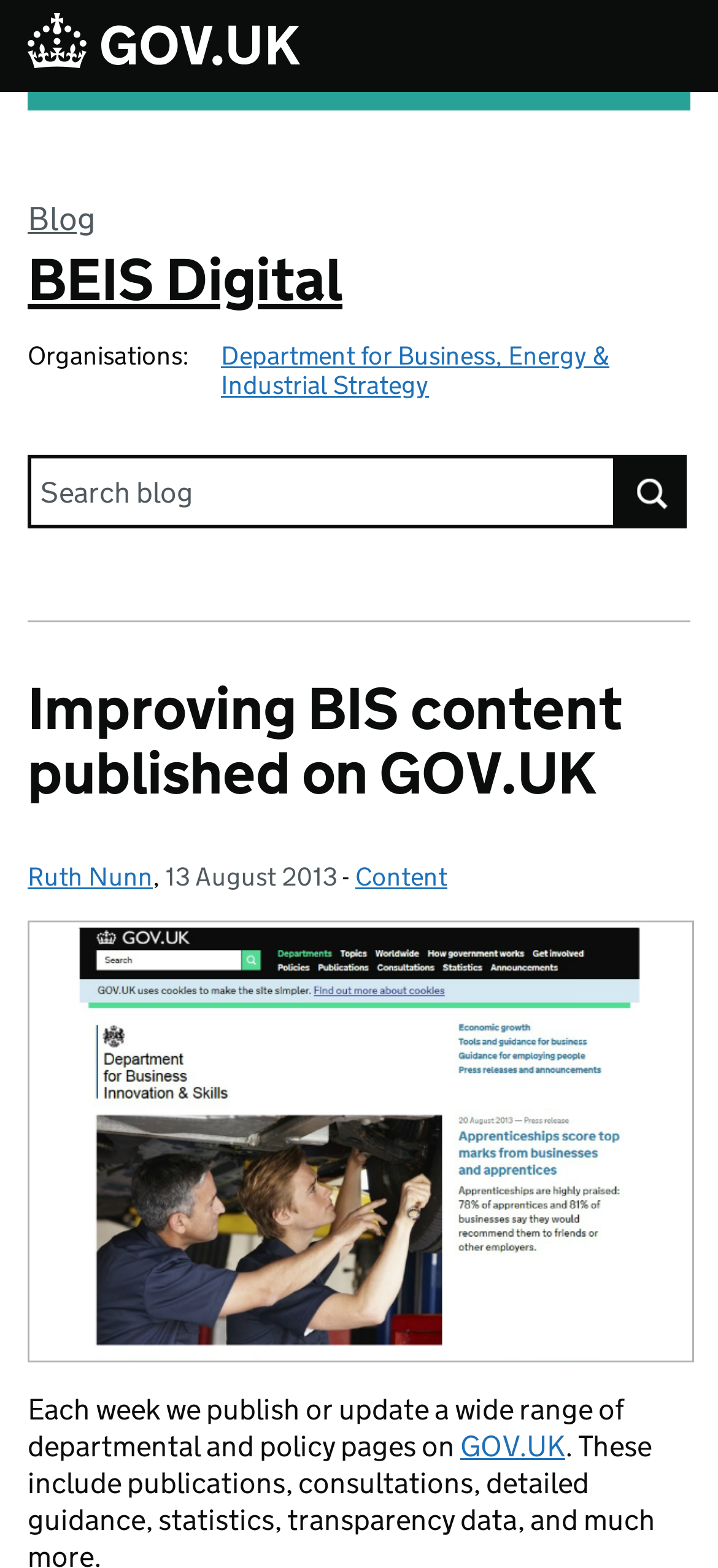What is the date of the post?
Answer the question with a single word or phrase derived from the image.

13 August 2013